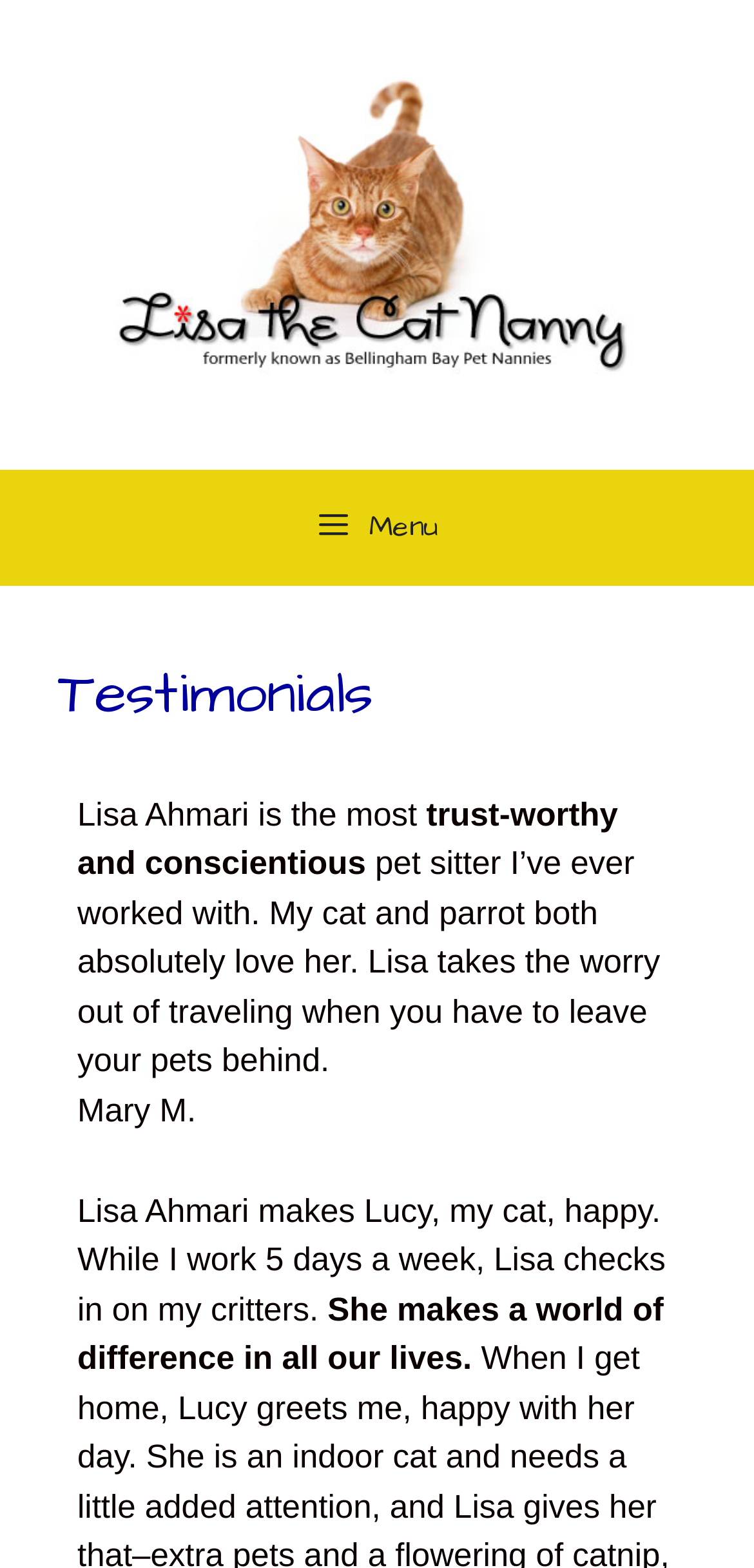What is the name of the person who wrote the first testimonial?
Observe the image and answer the question with a one-word or short phrase response.

Mary M.